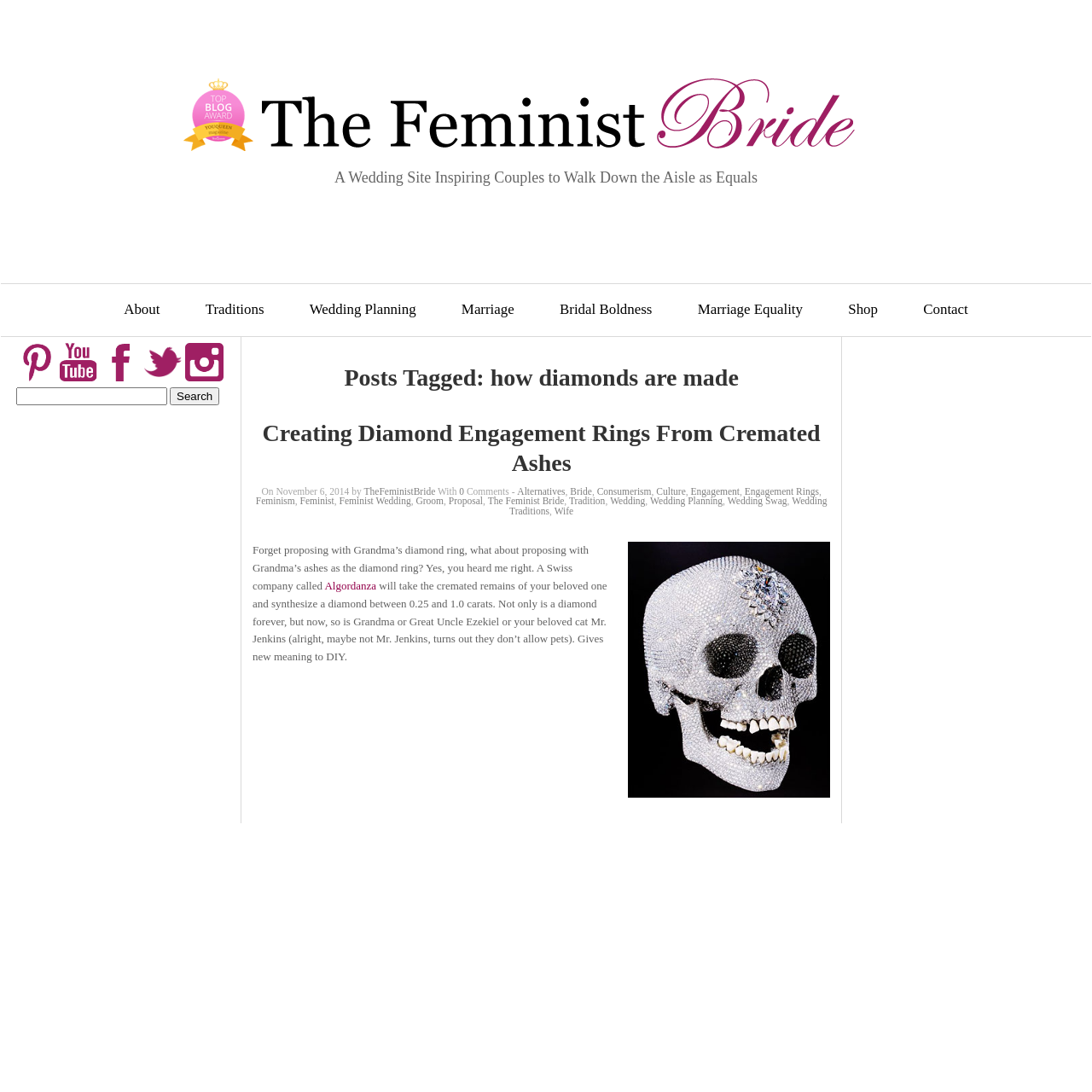What is the purpose of the search bar?
Respond to the question with a single word or phrase according to the image.

To search the website